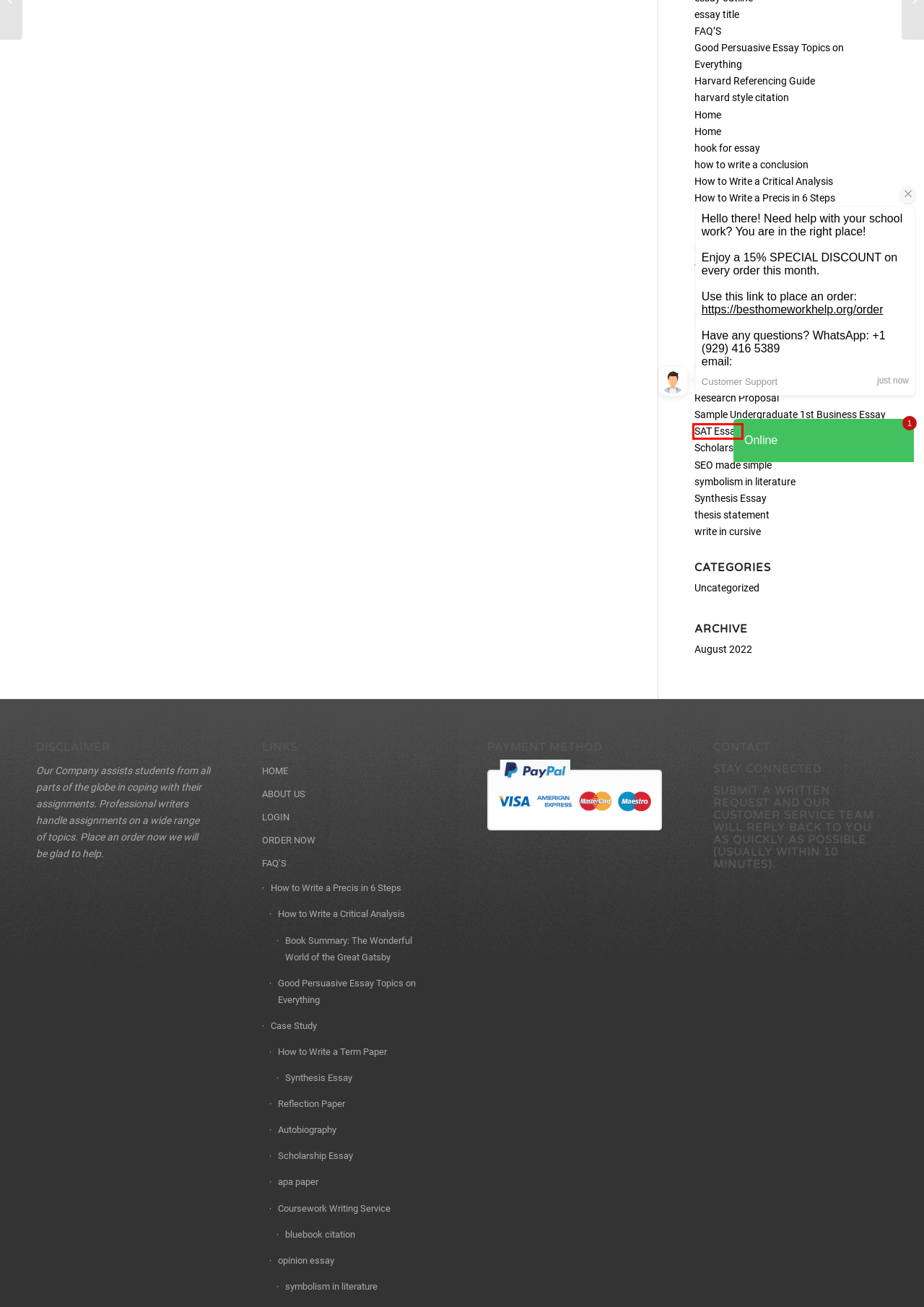You’re provided with a screenshot of a webpage that has a red bounding box around an element. Choose the best matching webpage description for the new page after clicking the element in the red box. The options are:
A. essay title – Best homework help
B. Uncategorized – Best homework help
C. Good Persuasive Essay Topics on Everything – Best homework help
D. SAT Essay – Best homework help
E. Harvard Referencing Guide – Best homework help
F. research paper mla format – Best homework help
G. mla-format – Best homework help
H. opinion essay – Best homework help

D